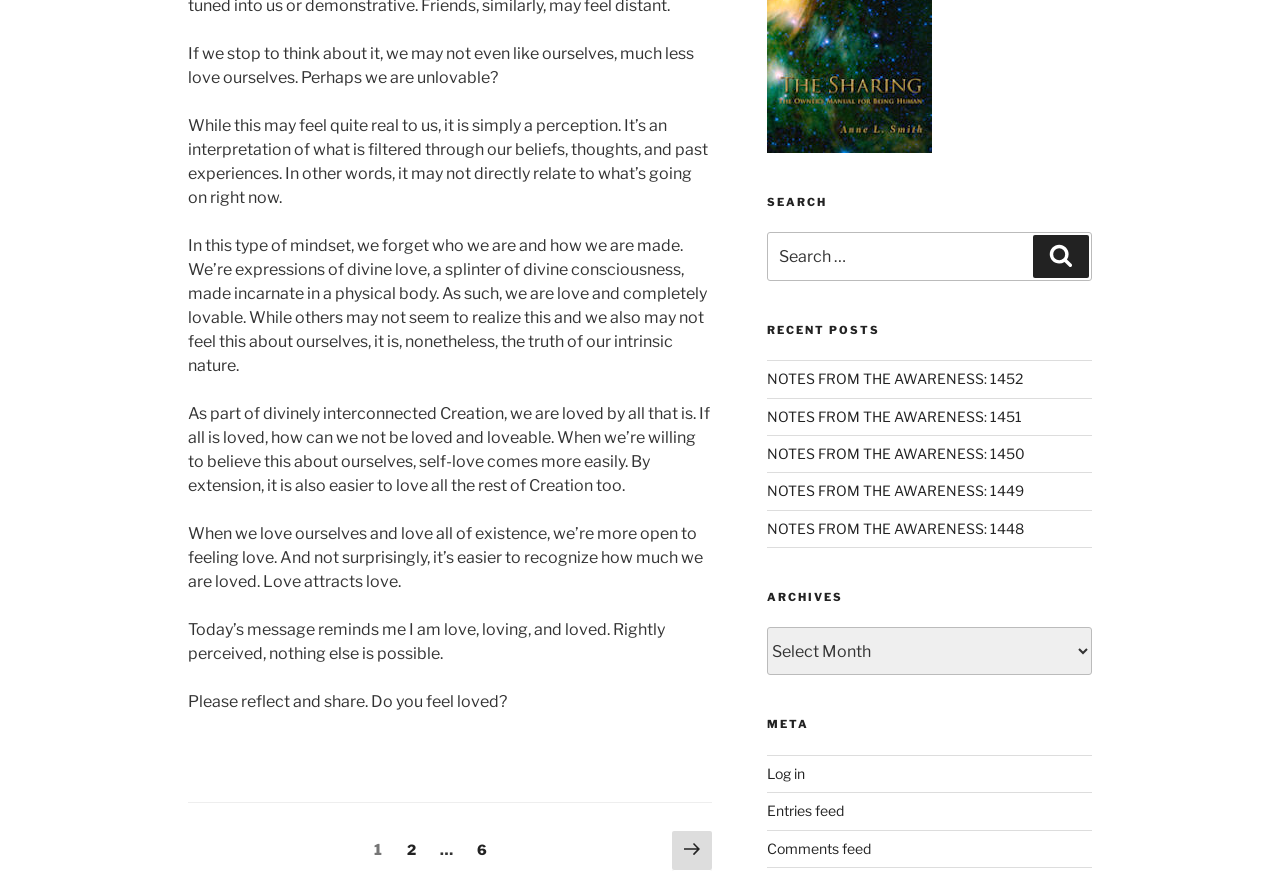Bounding box coordinates must be specified in the format (top-left x, top-left y, bottom-right x, bottom-right y). All values should be floating point numbers between 0 and 1. What are the bounding box coordinates of the UI element described as: AI - Page Sitemap

None